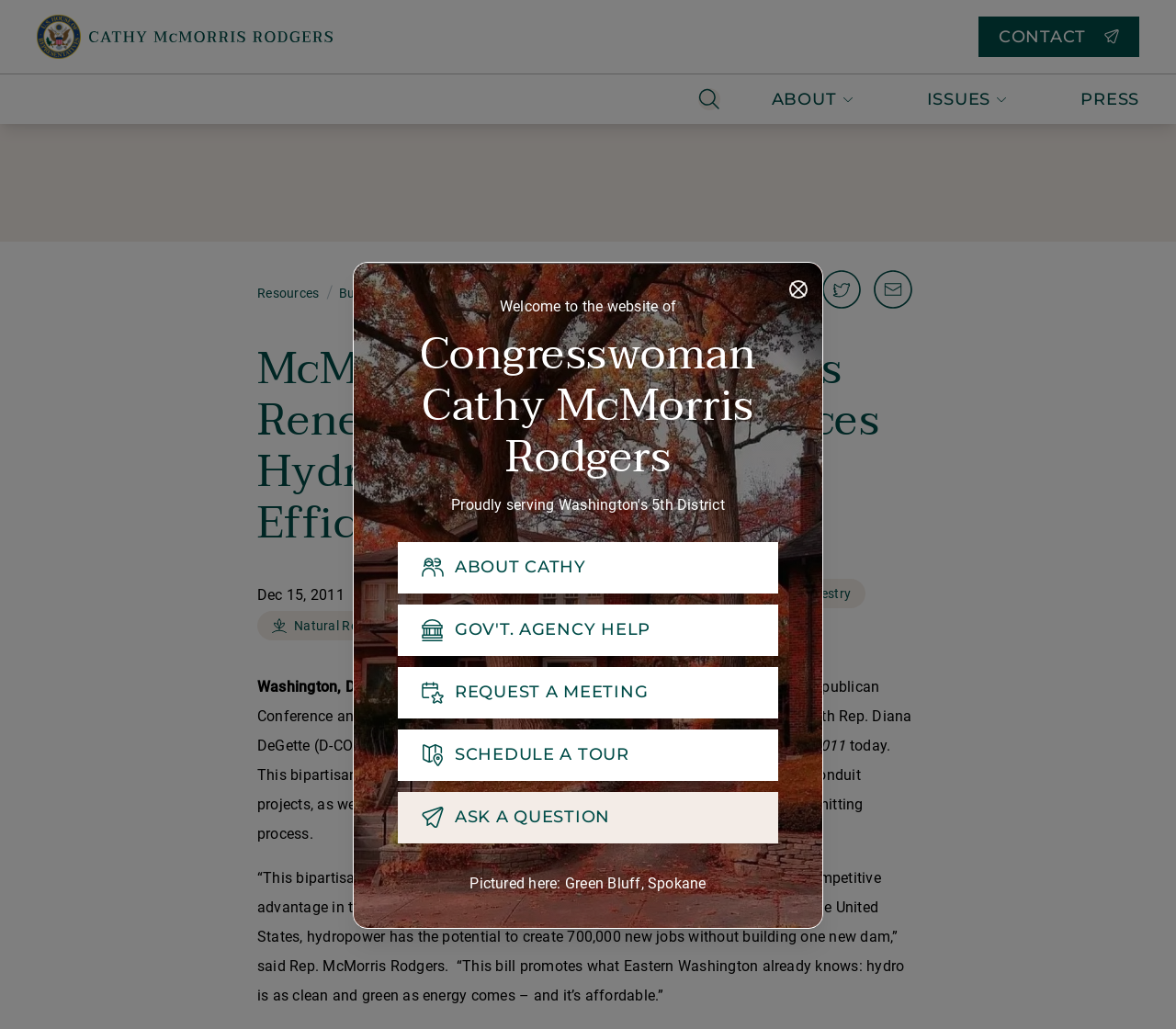What is the location mentioned in the press release? Using the information from the screenshot, answer with a single word or phrase.

Washington, D.C.